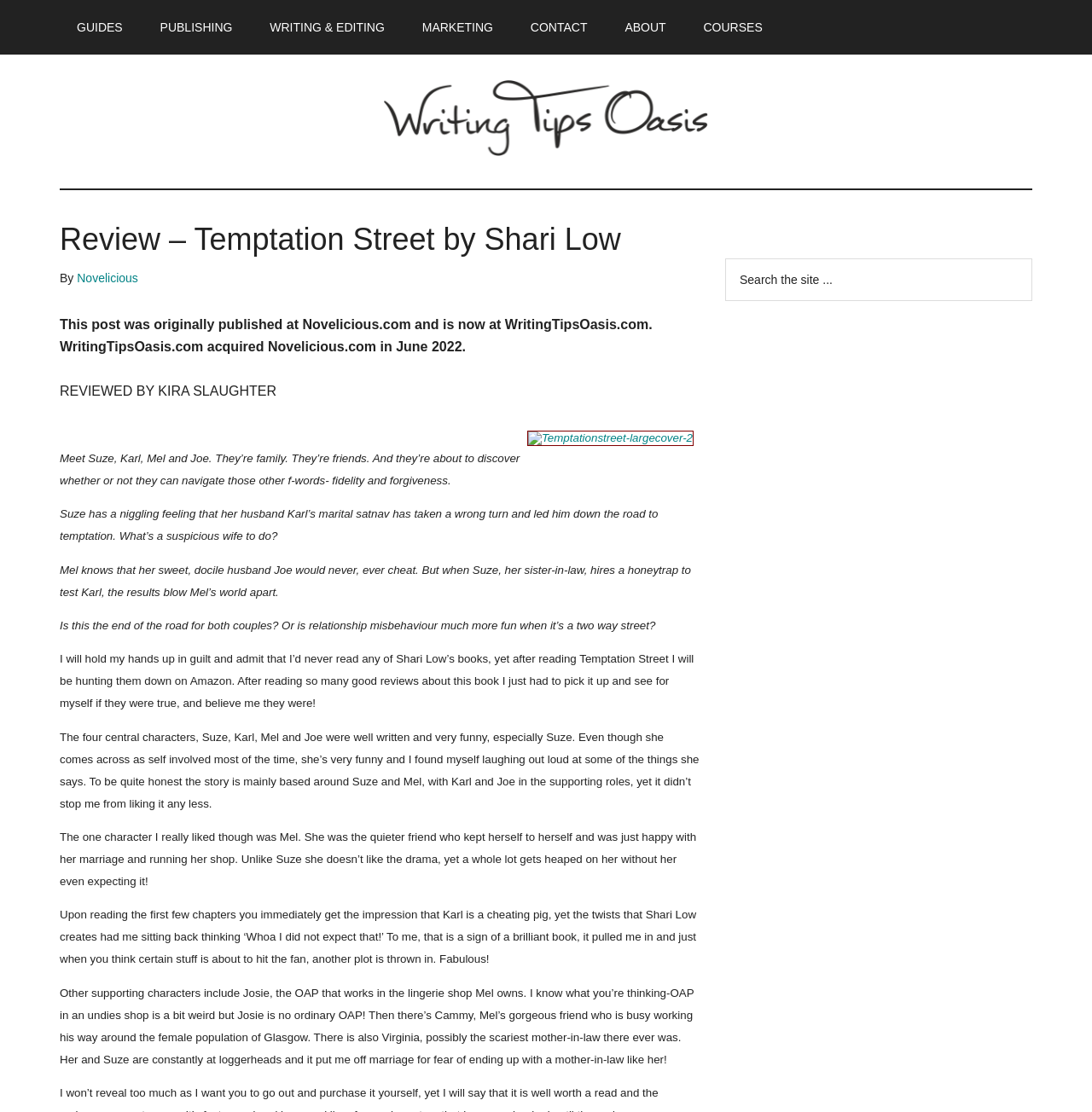Locate the bounding box coordinates of the clickable area needed to fulfill the instruction: "Search the site".

[0.664, 0.233, 0.945, 0.271]